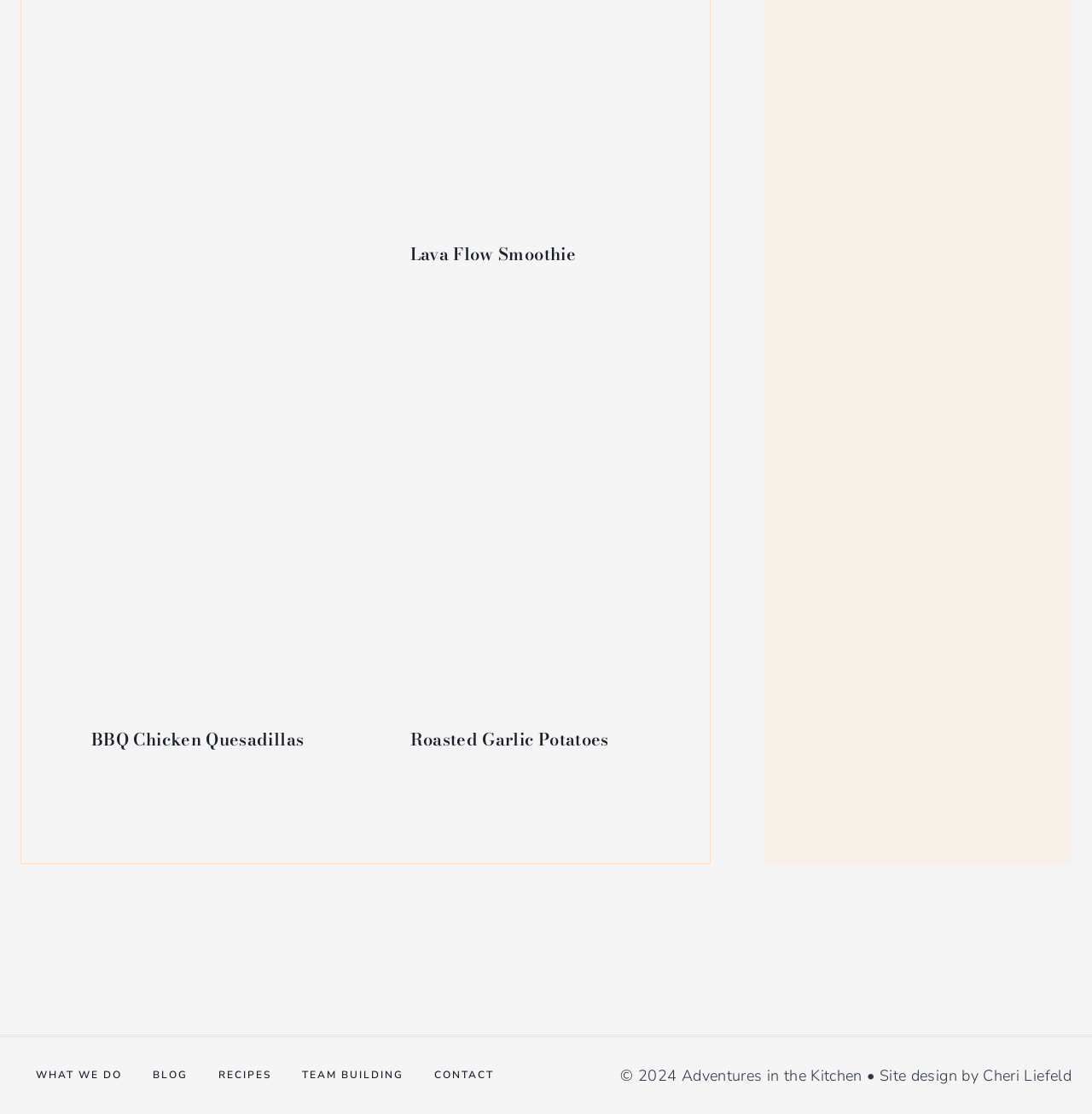Determine the bounding box coordinates of the element that should be clicked to execute the following command: "click on Lava Flow Smoothie".

[0.375, 0.216, 0.586, 0.239]